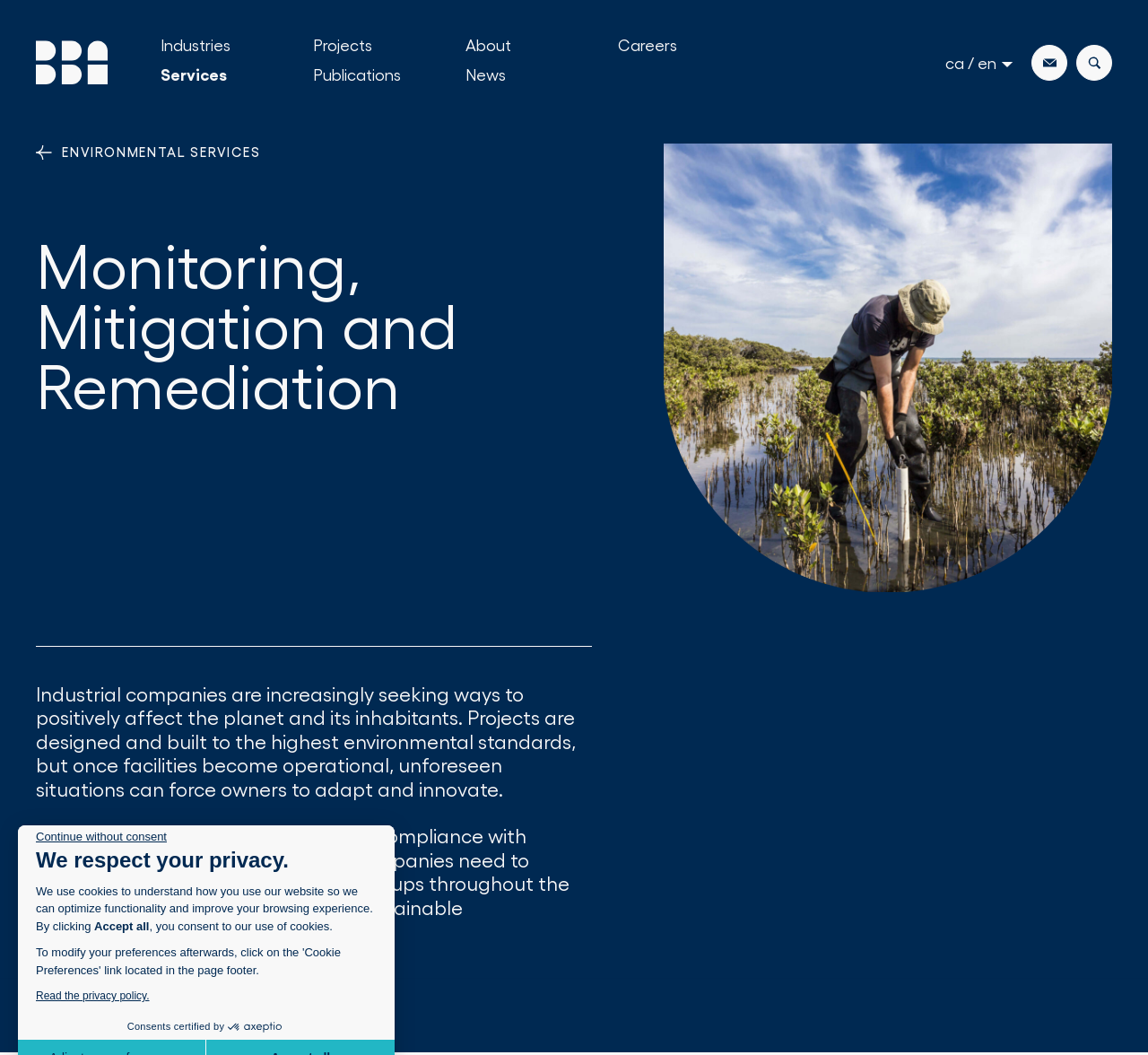Please identify the bounding box coordinates of the clickable area that will fulfill the following instruction: "Go to page for Projects". The coordinates should be in the format of four float numbers between 0 and 1, i.e., [left, top, right, bottom].

[0.273, 0.034, 0.406, 0.054]